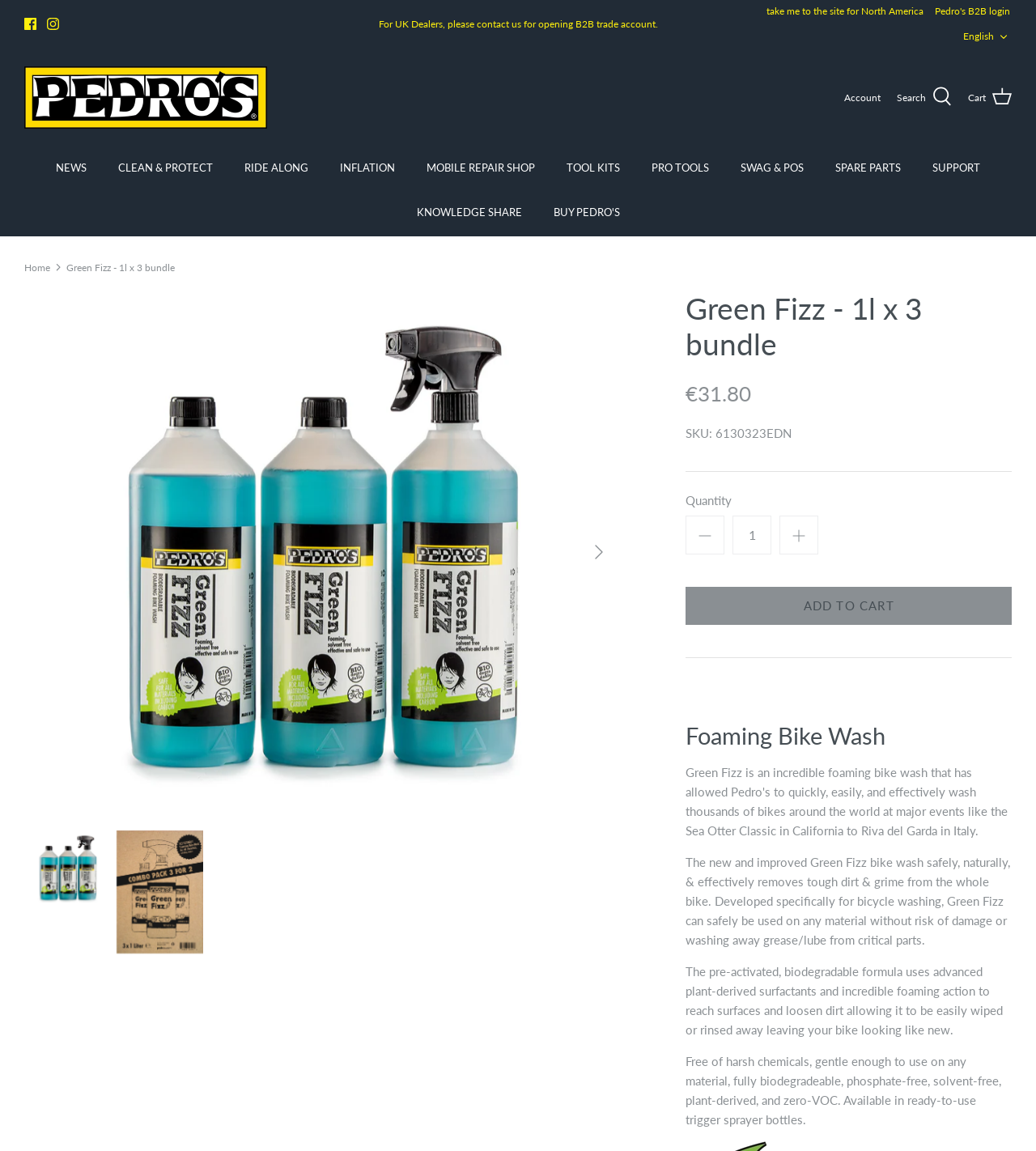Locate the UI element described by Official Tour de France website and provide its bounding box coordinates. Use the format (top-left x, top-left y, bottom-right x, bottom-right y) with all values as floating point numbers between 0 and 1.

None